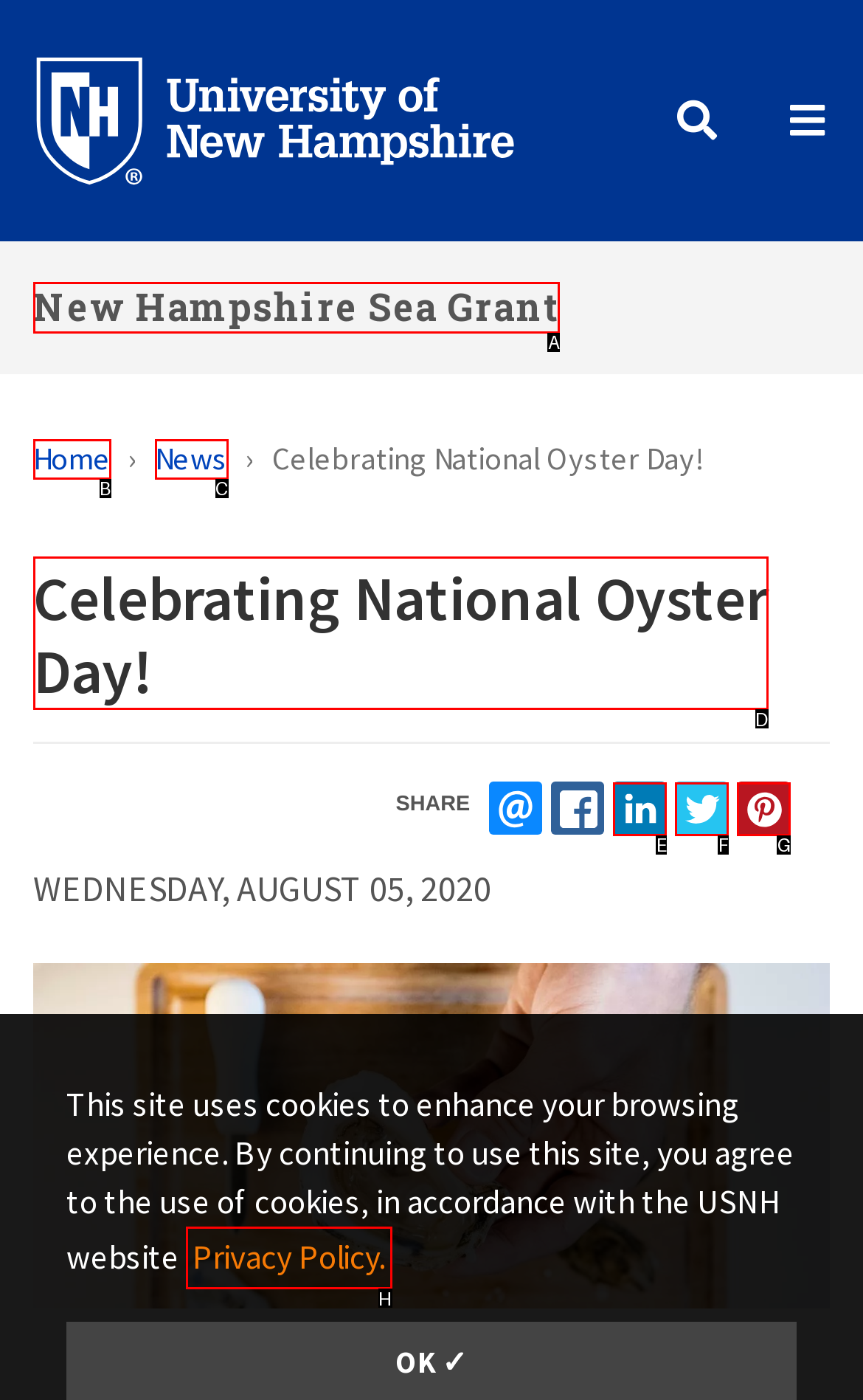Which HTML element among the options matches this description: Privacy Policy.? Answer with the letter representing your choice.

H